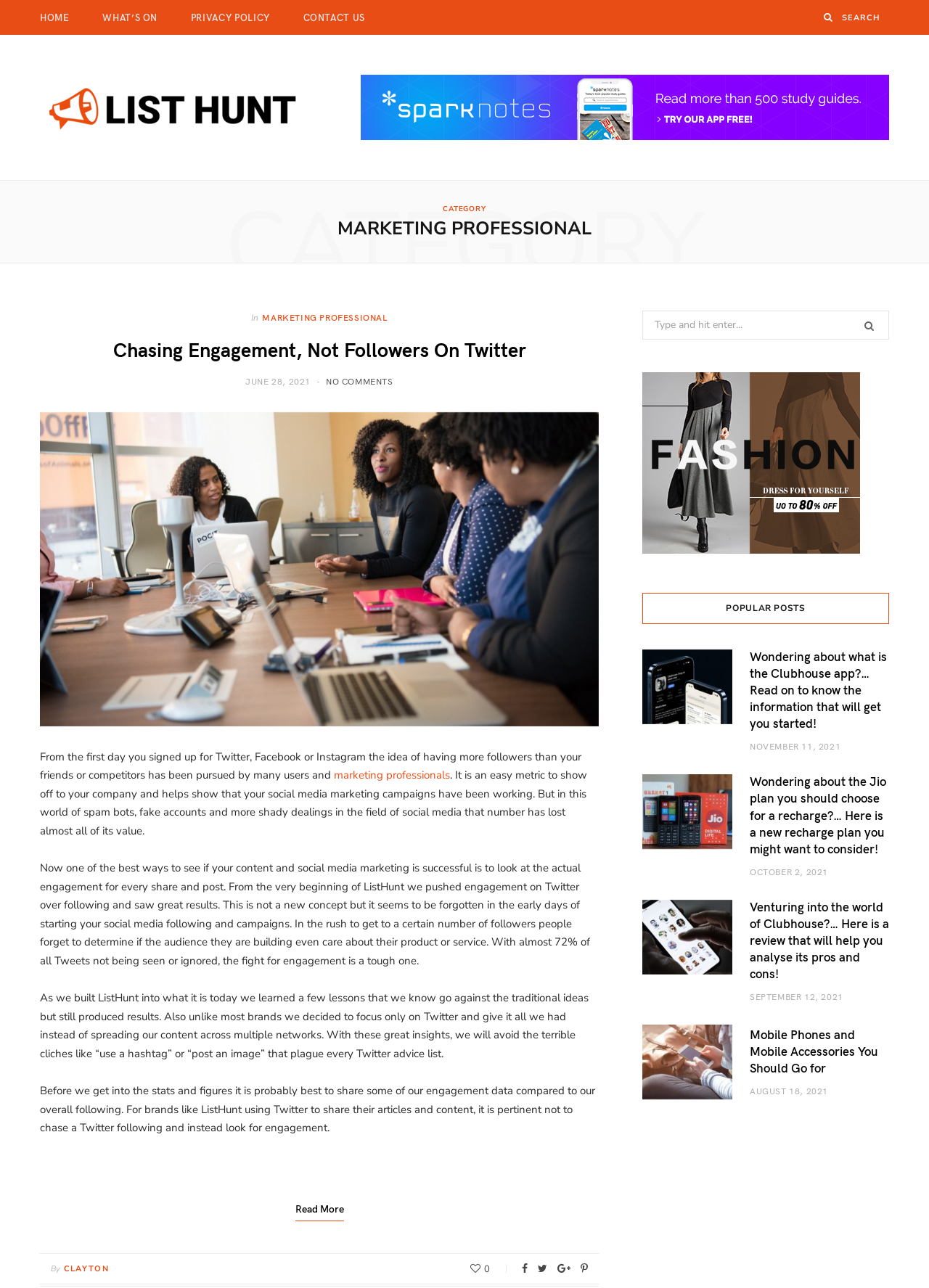Give a detailed explanation of the elements present on the webpage.

The webpage is an archive of marketing professional articles from LIST HUNT. At the top, there is a navigation menu with links to "HOME", "WHAT'S ON", "PRIVACY POLICY", and "CONTACT US". Next to the navigation menu, there is a search box and a button with a magnifying glass icon.

Below the navigation menu, there is a large header that reads "MARKETING PROFESSIONAL" and an image with the text "LIST HUNT". 

The main content of the webpage is an article titled "Chasing Engagement, Not Followers On Twitter". The article discusses the importance of engagement over followers on Twitter and shares lessons learned from building ListHunt. The article is divided into several paragraphs with links to other articles and images.

To the right of the article, there is a sidebar with a search box and a button with a magnifying glass icon. Below the search box, there is a heading that reads "POPULAR POSTS" and a list of four articles with images and links to read more. Each article has a title, a brief description, and a date.

At the bottom of the webpage, there are social media links and a "Read More" button.